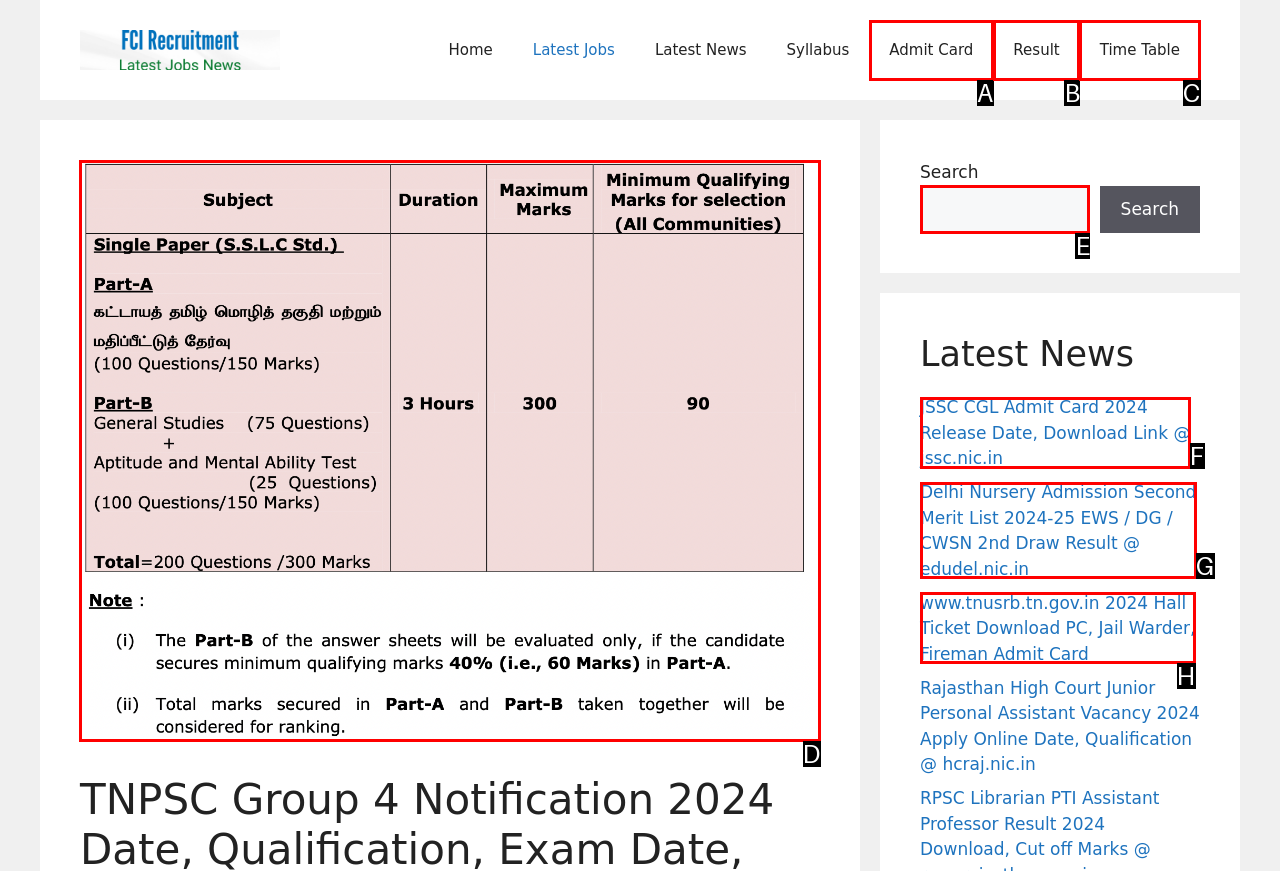Which HTML element should be clicked to perform the following task: Apply for TNPSC Group 4 Recruitment
Reply with the letter of the appropriate option.

D